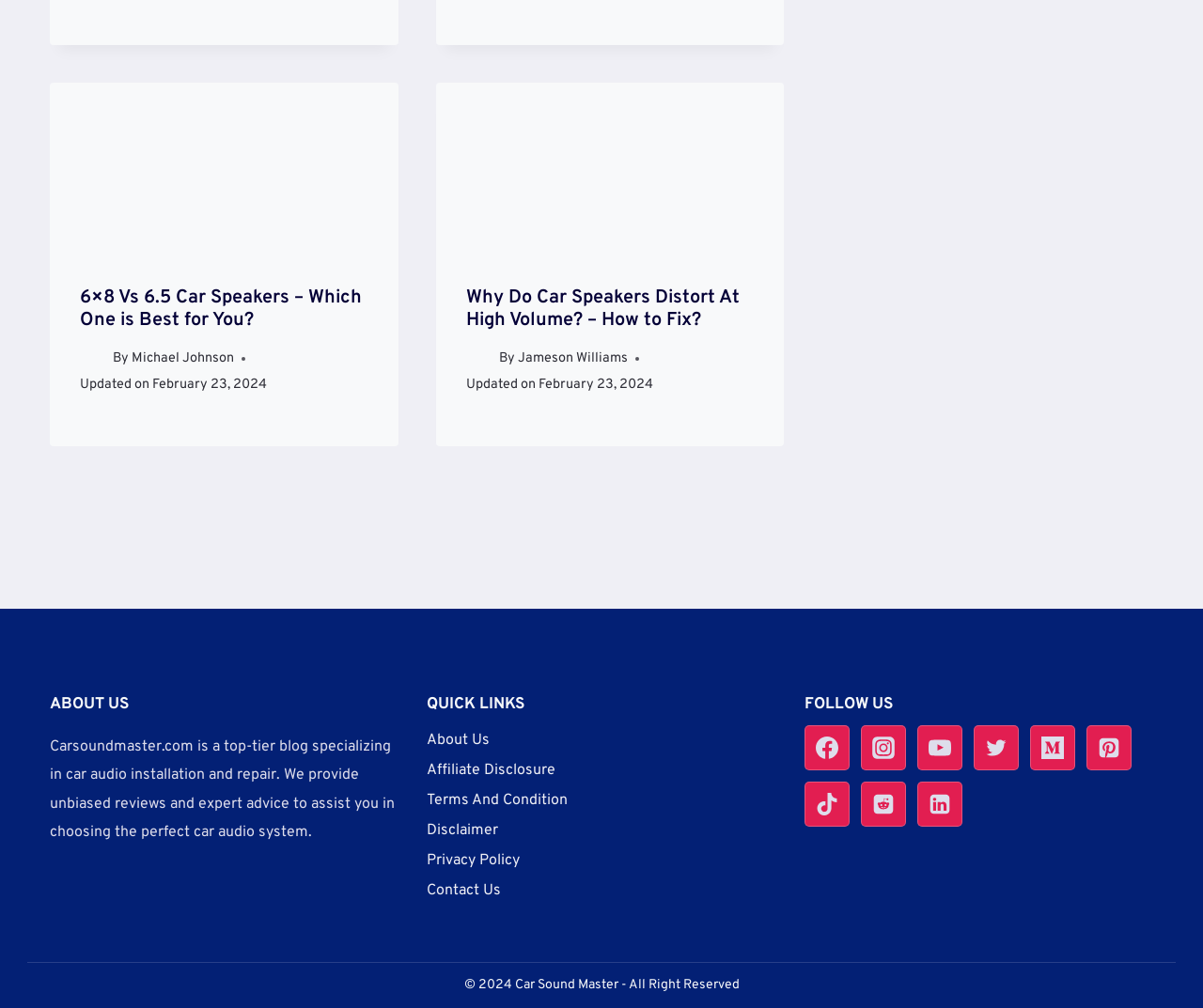What is the purpose of the website?
Based on the visual information, provide a detailed and comprehensive answer.

The website's description states that it is a 'top-tier blog specializing in car audio installation and repair', indicating that the purpose of the website is to provide information and resources related to car audio installation and repair.